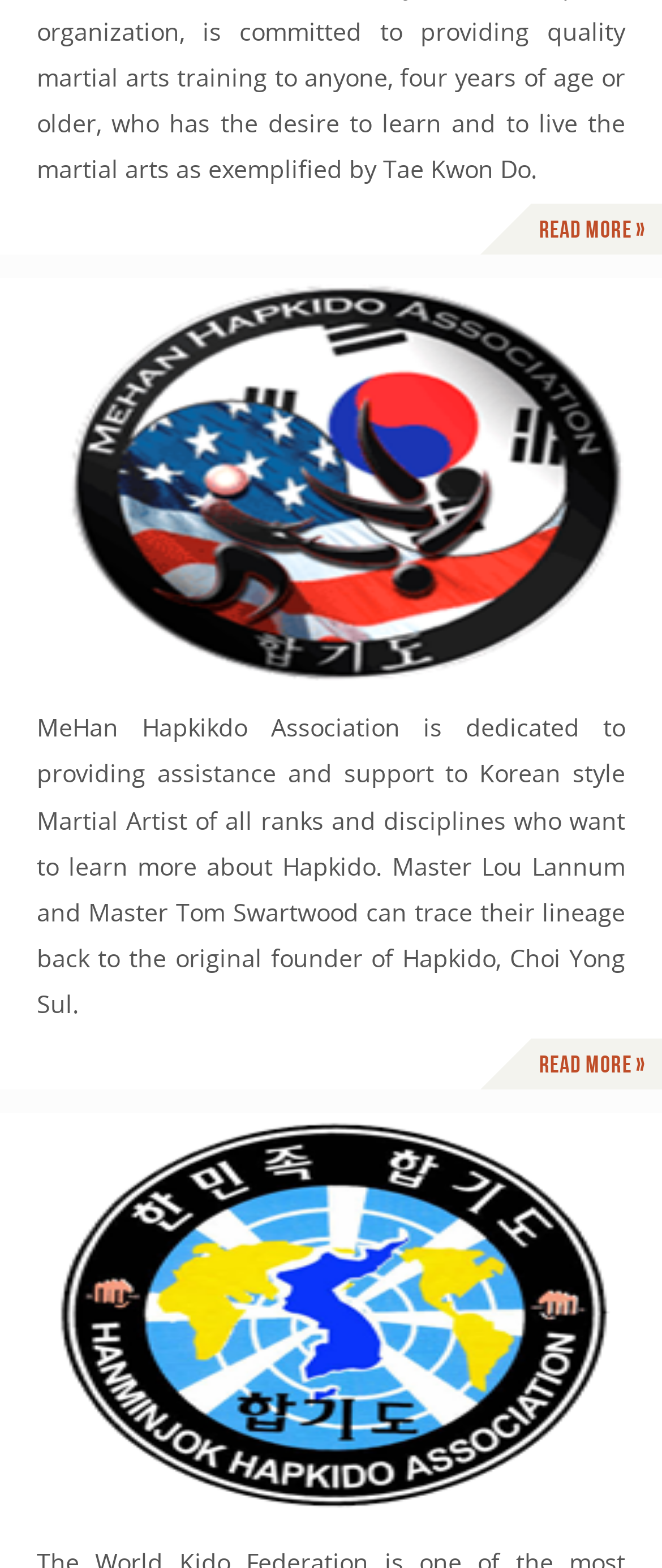Respond to the question below with a single word or phrase: Who is the leader of the World Kido Federation?

Grandmaster In Sun Seo